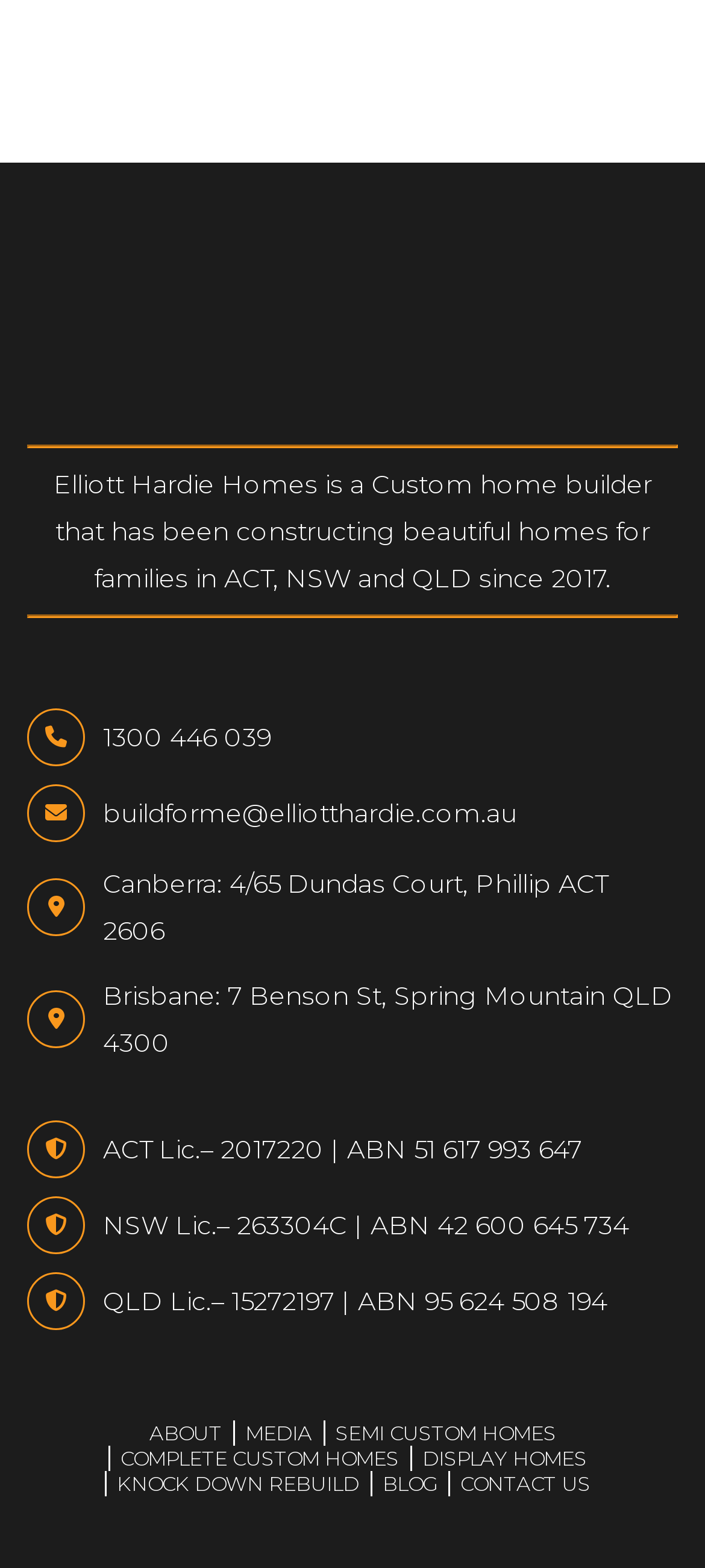What is the ABN of Elliott Hardie Homes in NSW?
Make sure to answer the question with a detailed and comprehensive explanation.

I found the ABN by looking at the link element with the text 'NSW Lic.– 263304C | ABN 42 600 645 734' which is located at the bottom of the webpage.